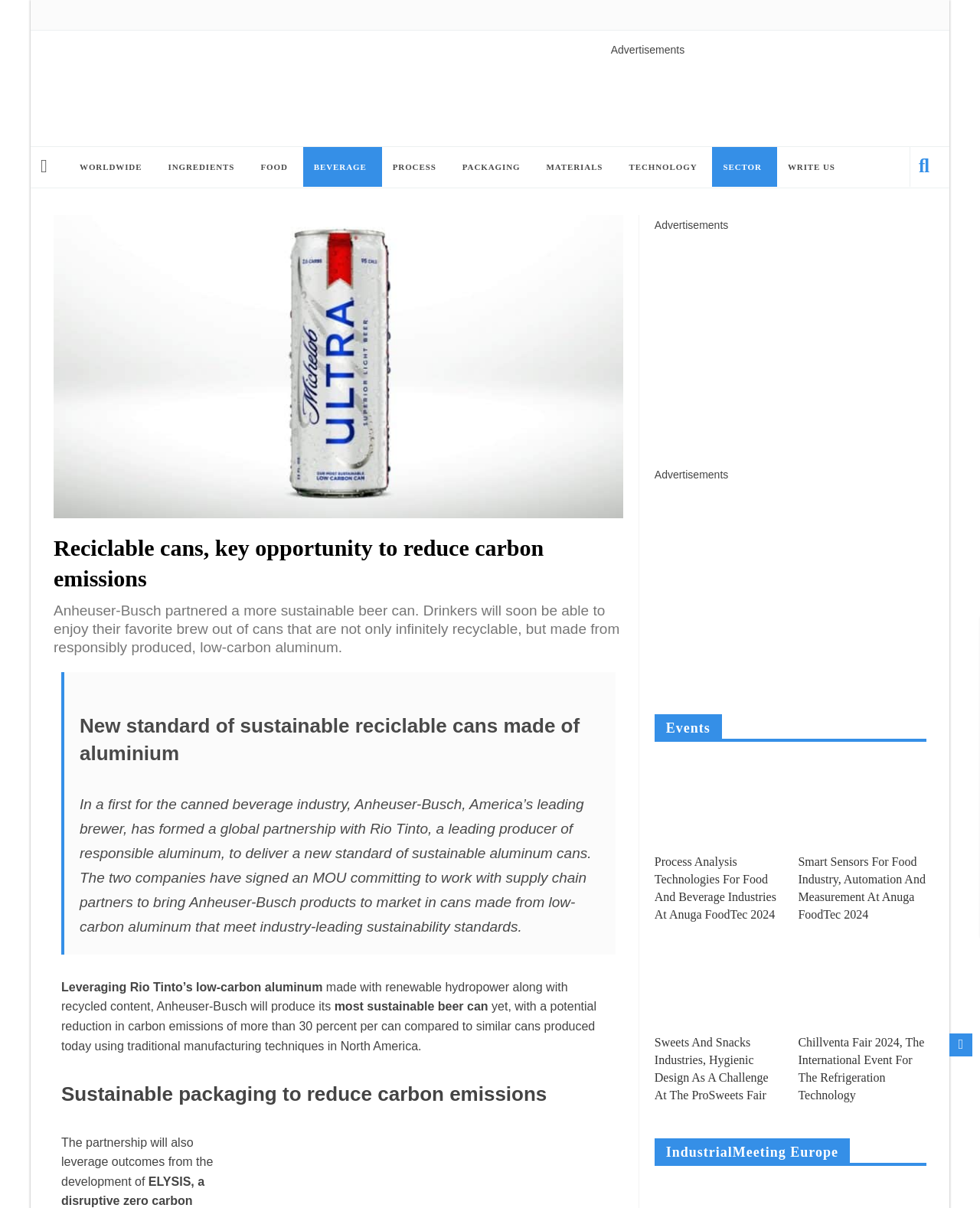Pinpoint the bounding box coordinates of the area that must be clicked to complete this instruction: "Click on the 'WRITE US' link".

[0.793, 0.122, 0.868, 0.155]